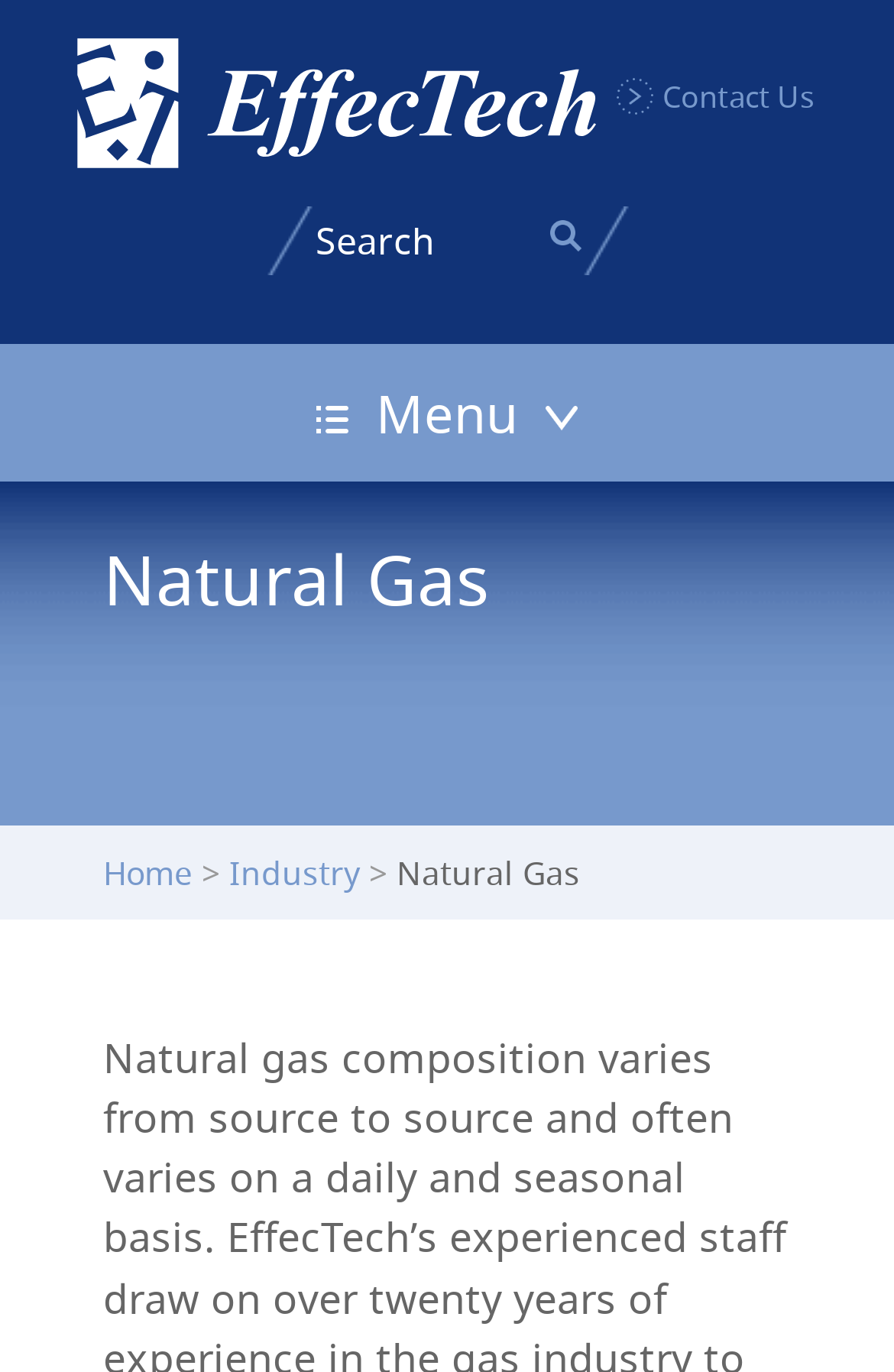Give a one-word or short phrase answer to the question: 
How many menu items are there?

3